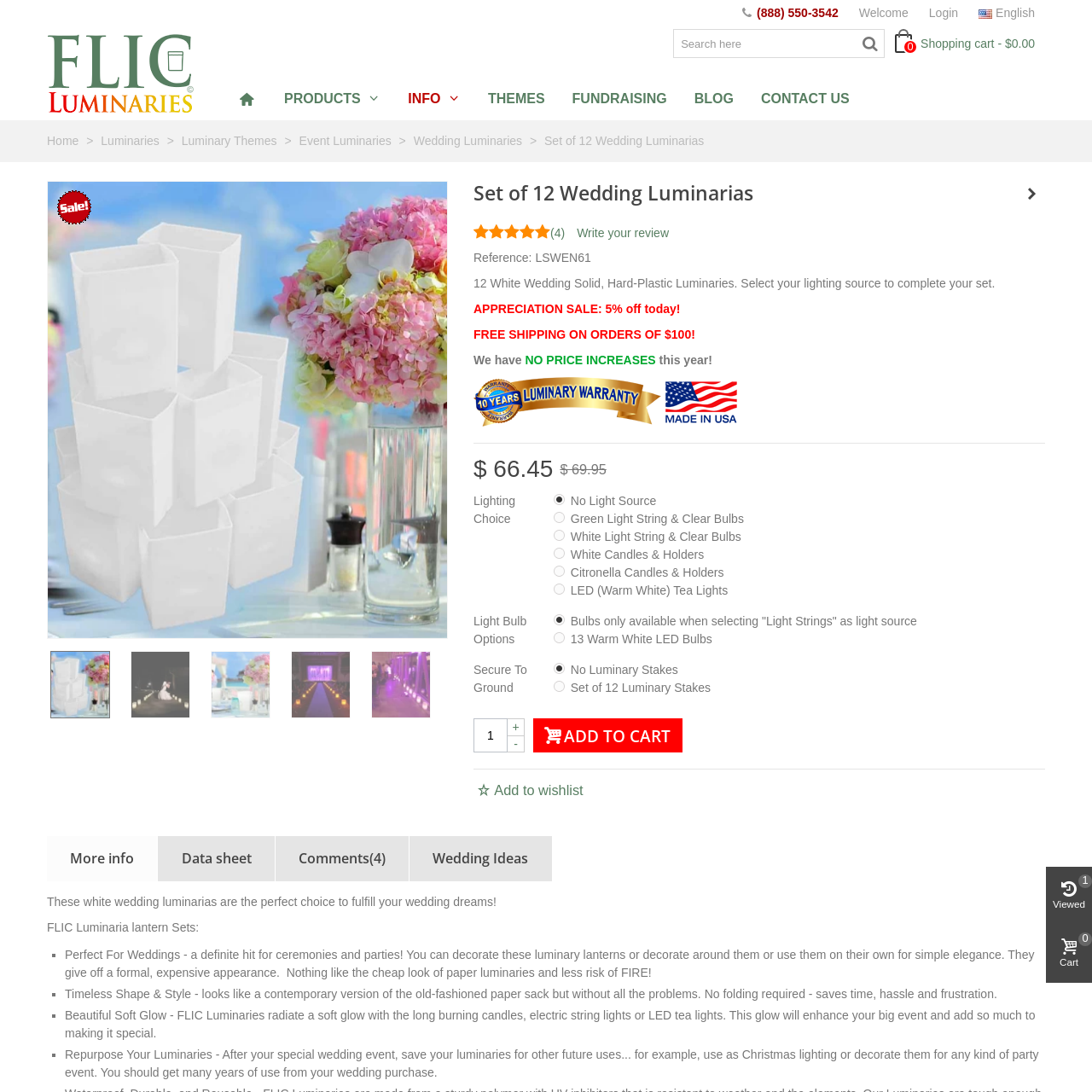Detail the features and components of the image inside the red outline.

The image showcases a set of 12 wedding luminaries, designed to add a touch of elegance and ambiance to any wedding or event. These solid, hard-plastic luminaries are presented against a simple background, highlighting their classic white aesthetic. Each luminary is crafted to create a warm and inviting atmosphere when lit, making them an ideal choice for evening celebrations. The luminaries are versatile and can be paired with various lighting options, tailored to fit the theme of the occasion. This product also emphasizes a current appreciation sale, offering a 5% discount, alongside the promise of free shipping on orders over $100, catering to those looking to enhance their wedding decor without worrying about extra costs.